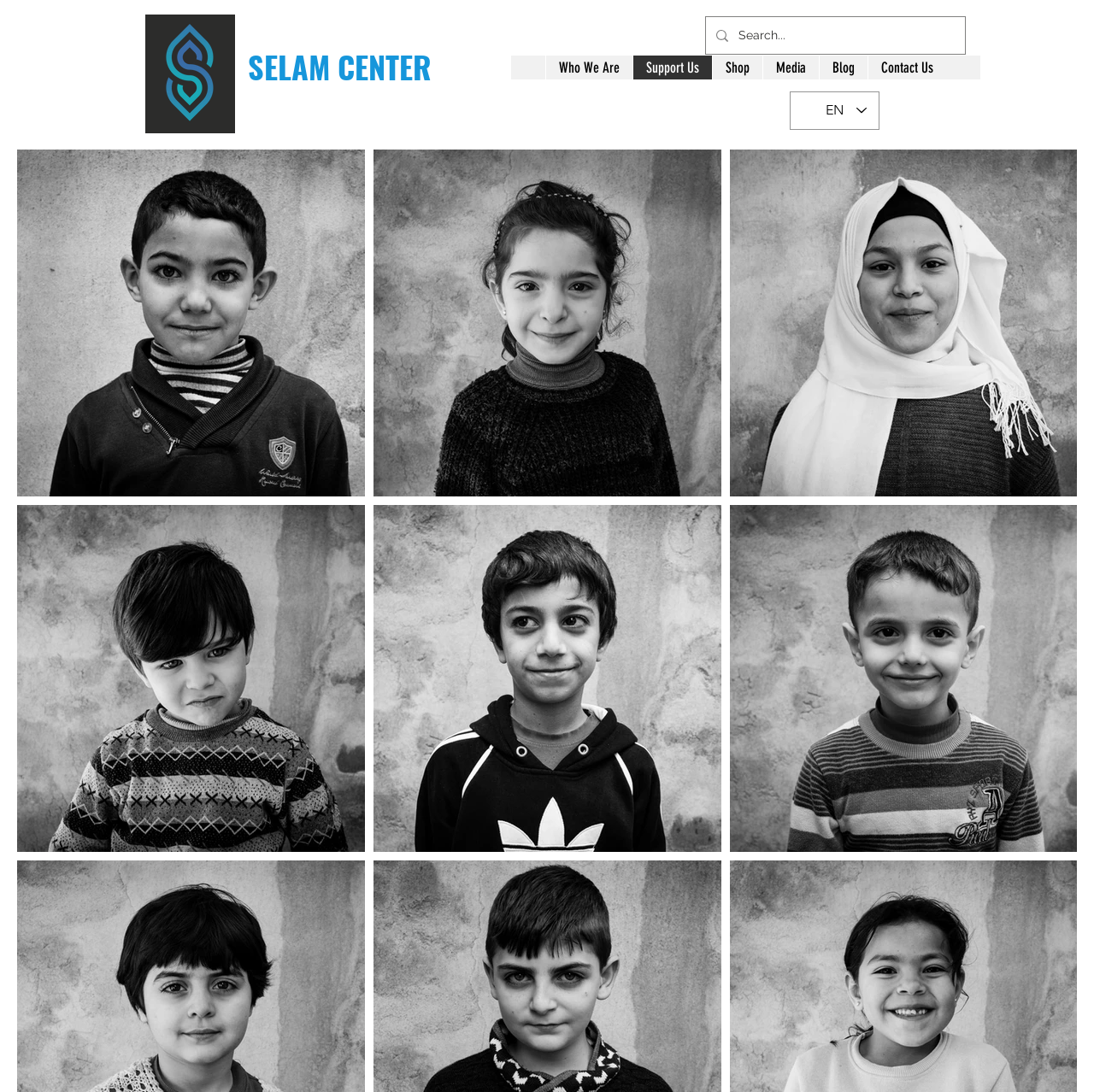How many navigation links are there?
Give a thorough and detailed response to the question.

I counted the number of link elements inside the navigation element with the label 'Site', and found 6 links: 'Who We Are', 'Support Us', 'Shop', 'Media', 'Blog', and 'Contact Us'.